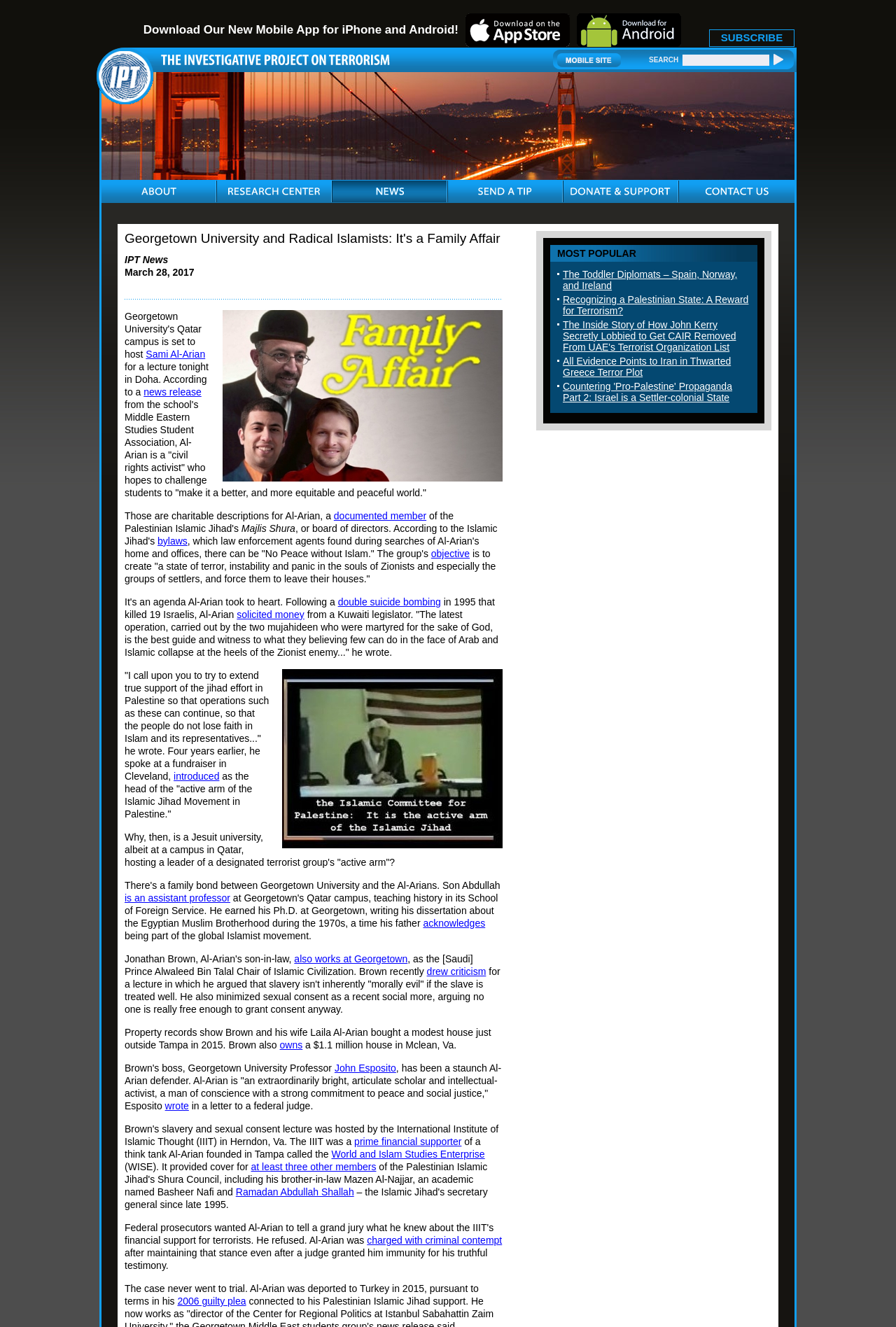What is the name of the university mentioned in the article?
Please ensure your answer is as detailed and informative as possible.

The article mentions Georgetown University's Qatar campus, which is hosting Sami Al-Arian for a lecture. This information is obtained from the text content of the webpage.